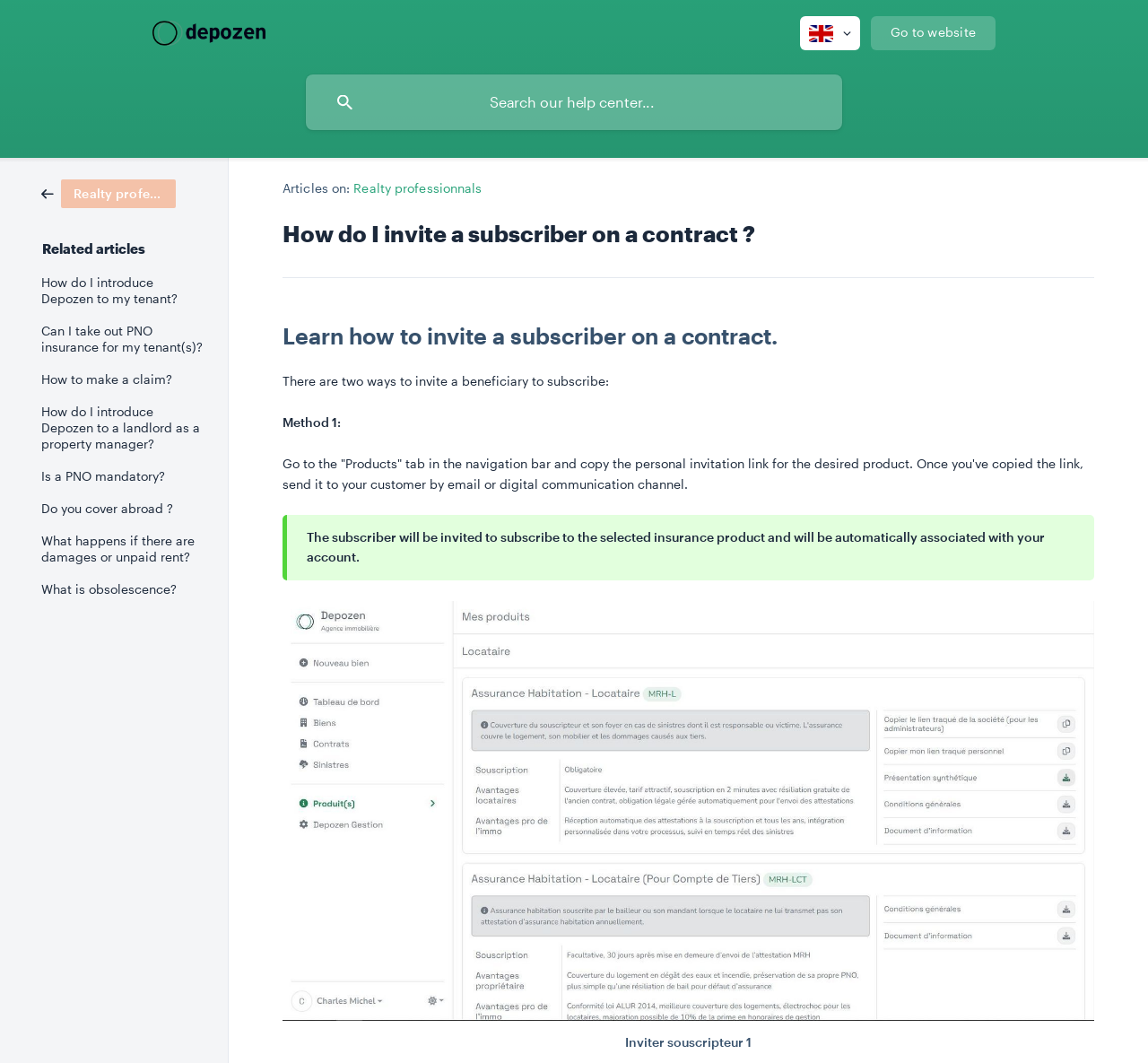Identify the bounding box for the UI element specified in this description: "How to make a claim?". The coordinates must be four float numbers between 0 and 1, formatted as [left, top, right, bottom].

[0.036, 0.342, 0.177, 0.372]